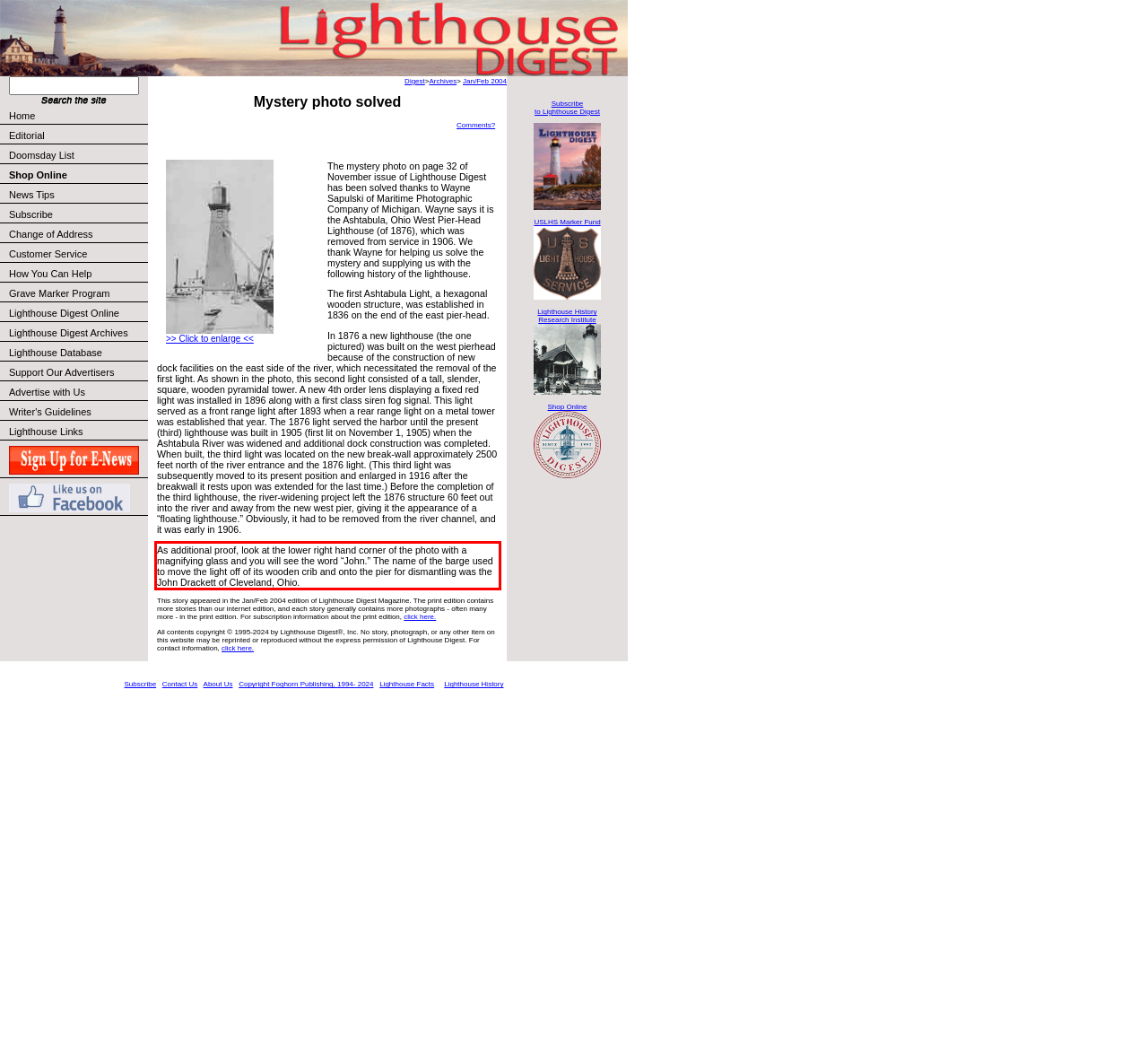Locate the red bounding box in the provided webpage screenshot and use OCR to determine the text content inside it.

As additional proof, look at the lower right hand corner of the photo with a magnifying glass and you will see the word “John.” The name of the barge used to move the light off of its wooden crib and onto the pier for dismantling was the John Drackett of Cleveland, Ohio.